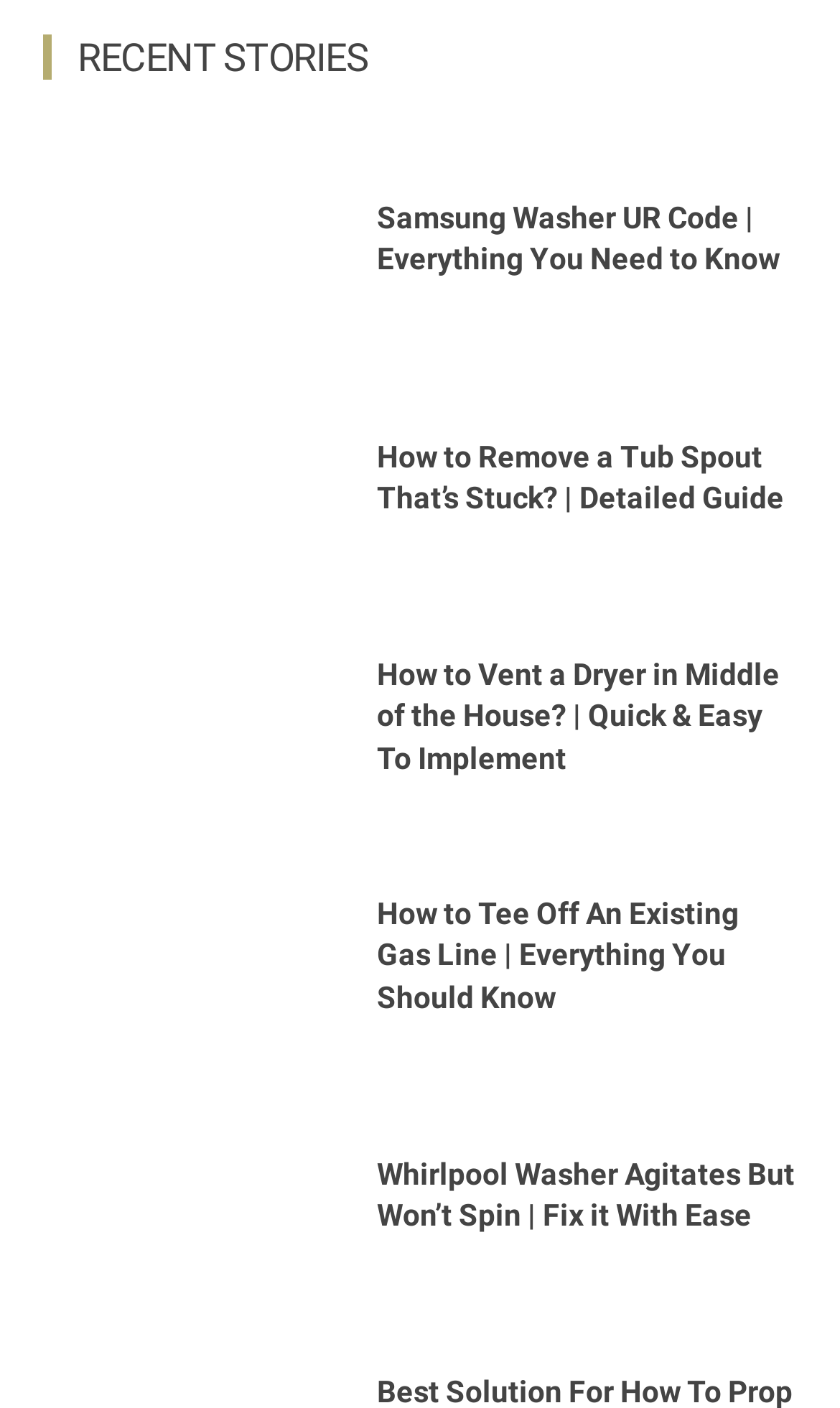Respond to the question below with a single word or phrase: Is the webpage providing guides or tutorials?

Yes